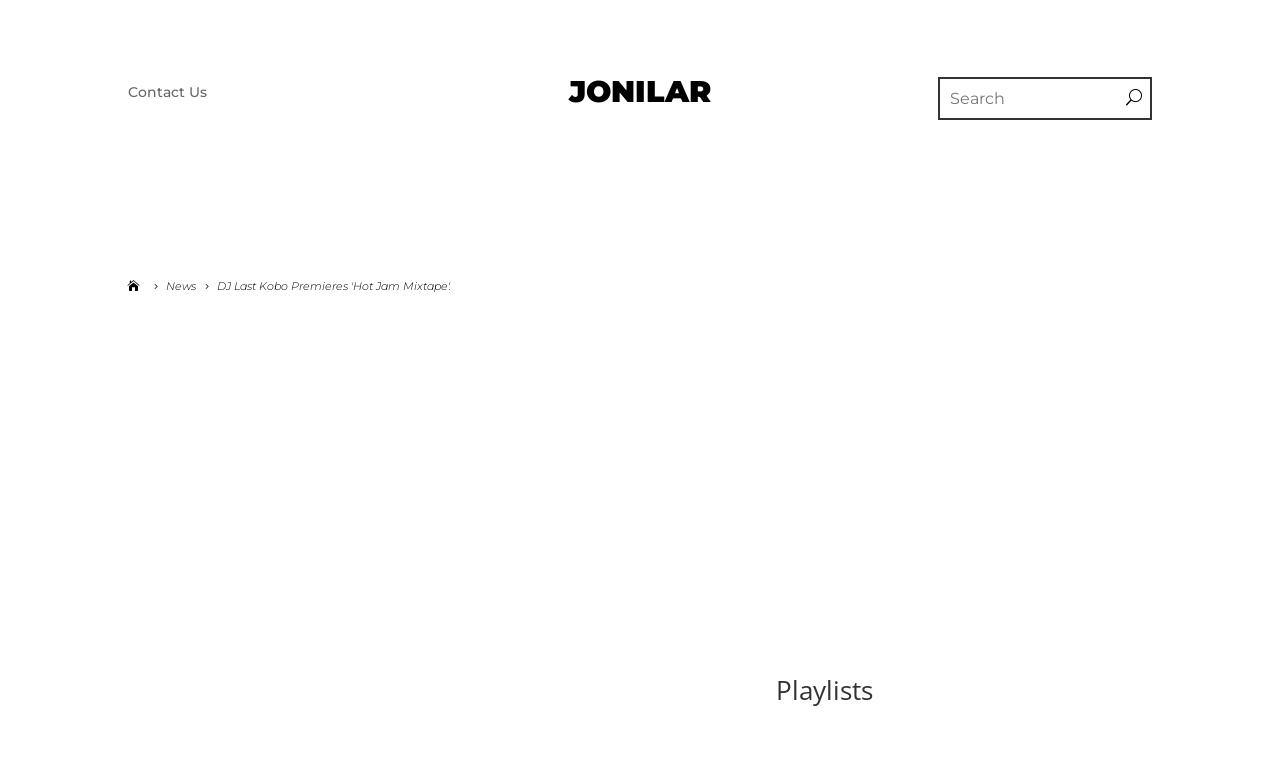Given the element description: "Contact Us", predict the bounding box coordinates of the UI element it refers to, using four float numbers between 0 and 1, i.e., [left, top, right, bottom].

[0.1, 0.11, 0.162, 0.138]